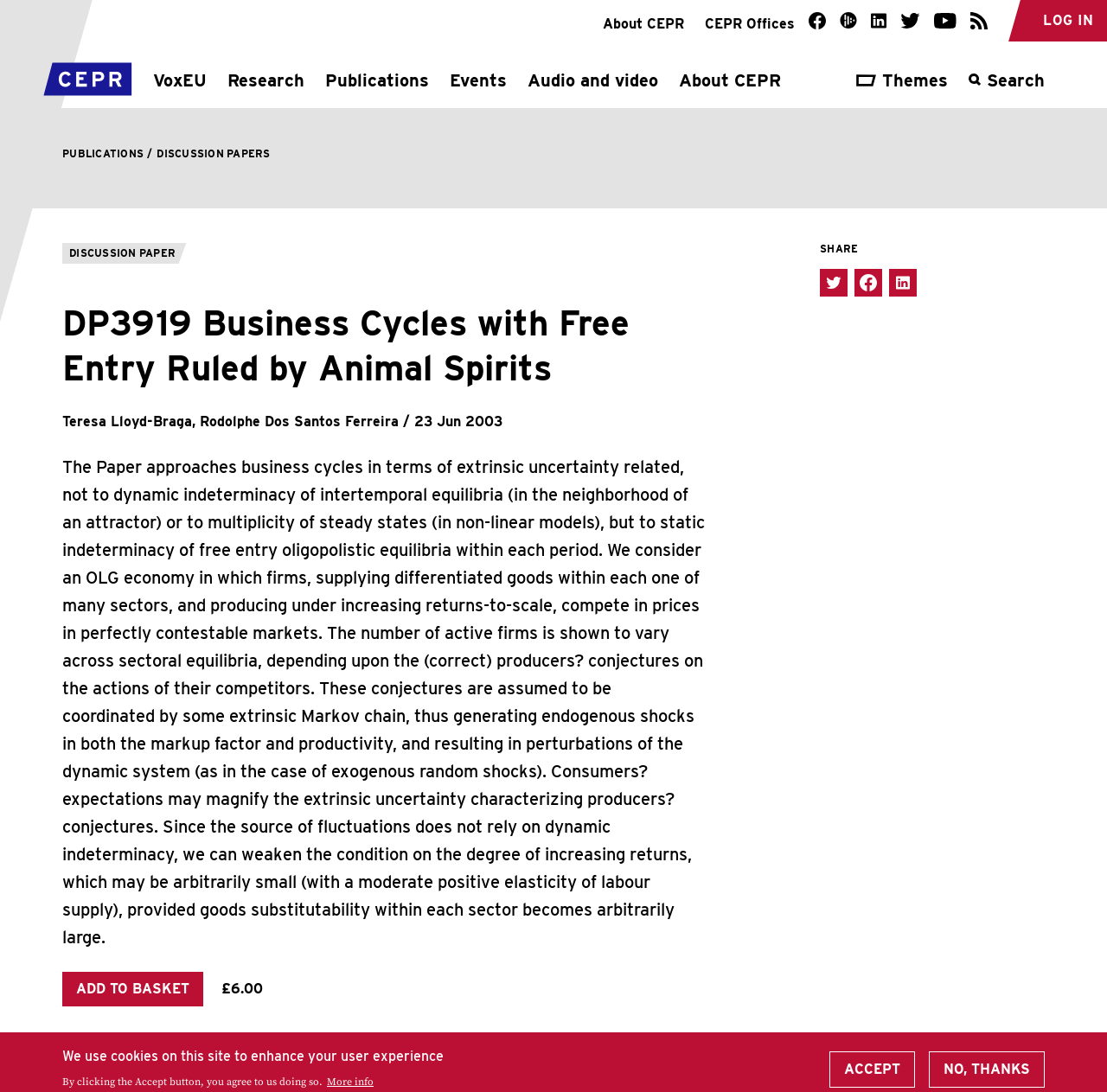How many social media platforms are available for sharing?
Provide a detailed and well-explained answer to the question.

I found the answer by looking at the links with the text 'Twitter', 'Facebook', and 'LinkedIn' which are children of the 'SHARE' heading element.